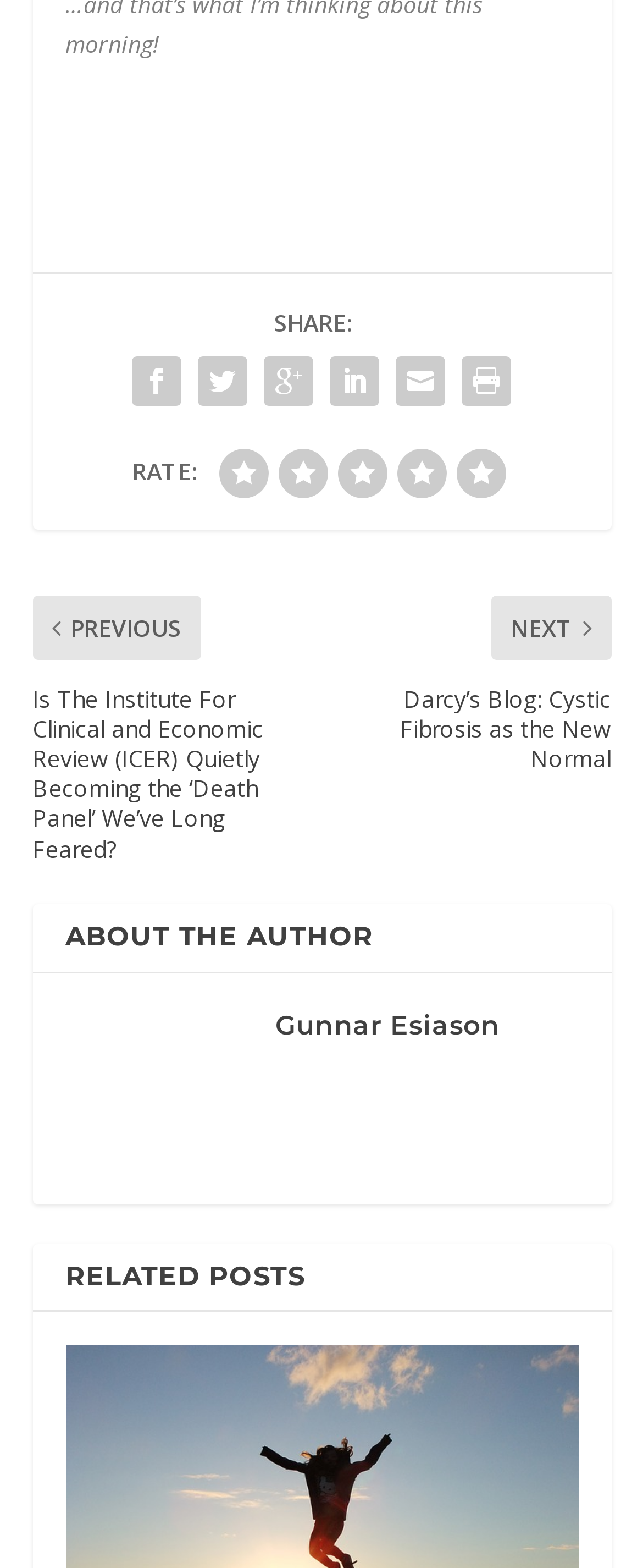What is the position of the 'RATE:' section?
Answer the question based on the image using a single word or a brief phrase.

Above the author section